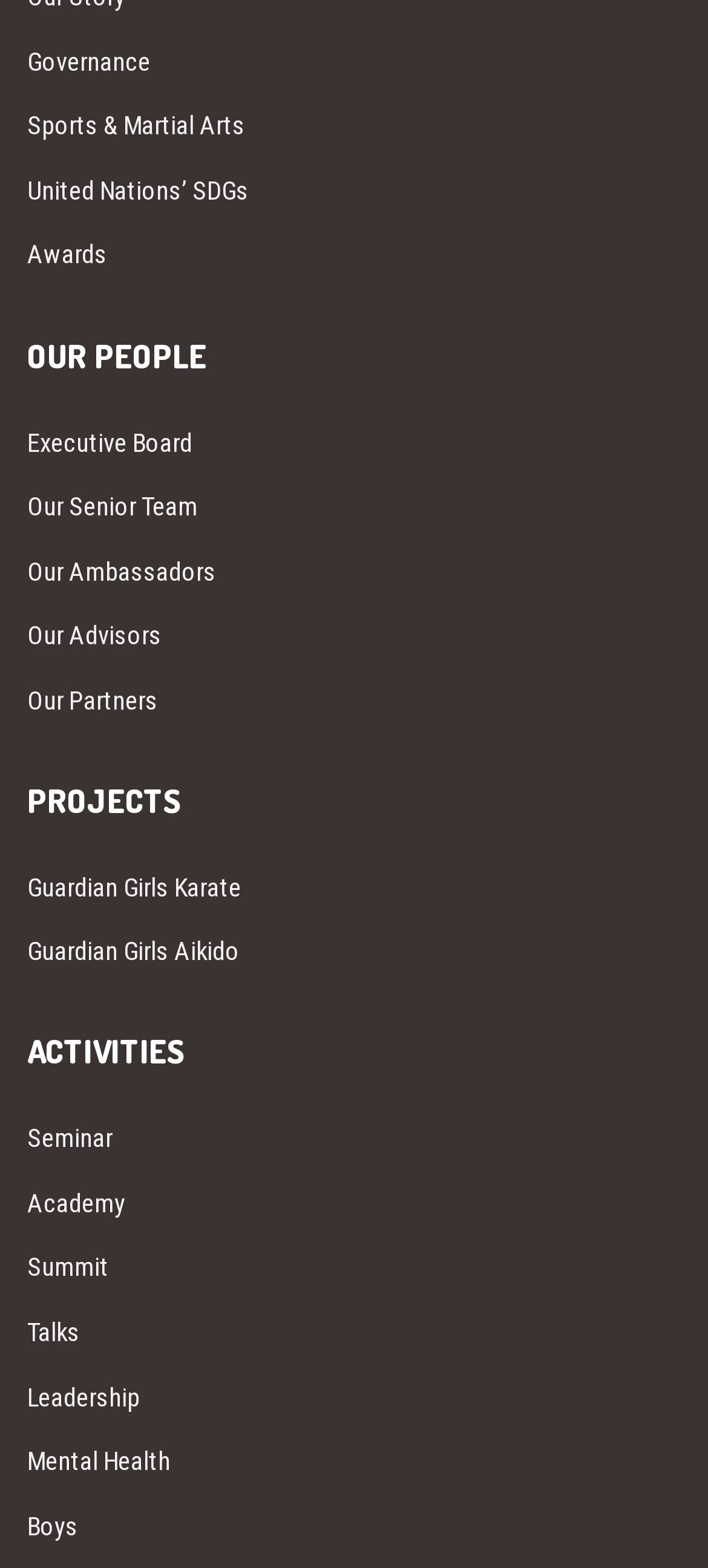Look at the image and write a detailed answer to the question: 
What is the last link under 'ACTIVITIES'?

I looked at the links under the 'ACTIVITIES' heading and found that the last link is 'Boys'.